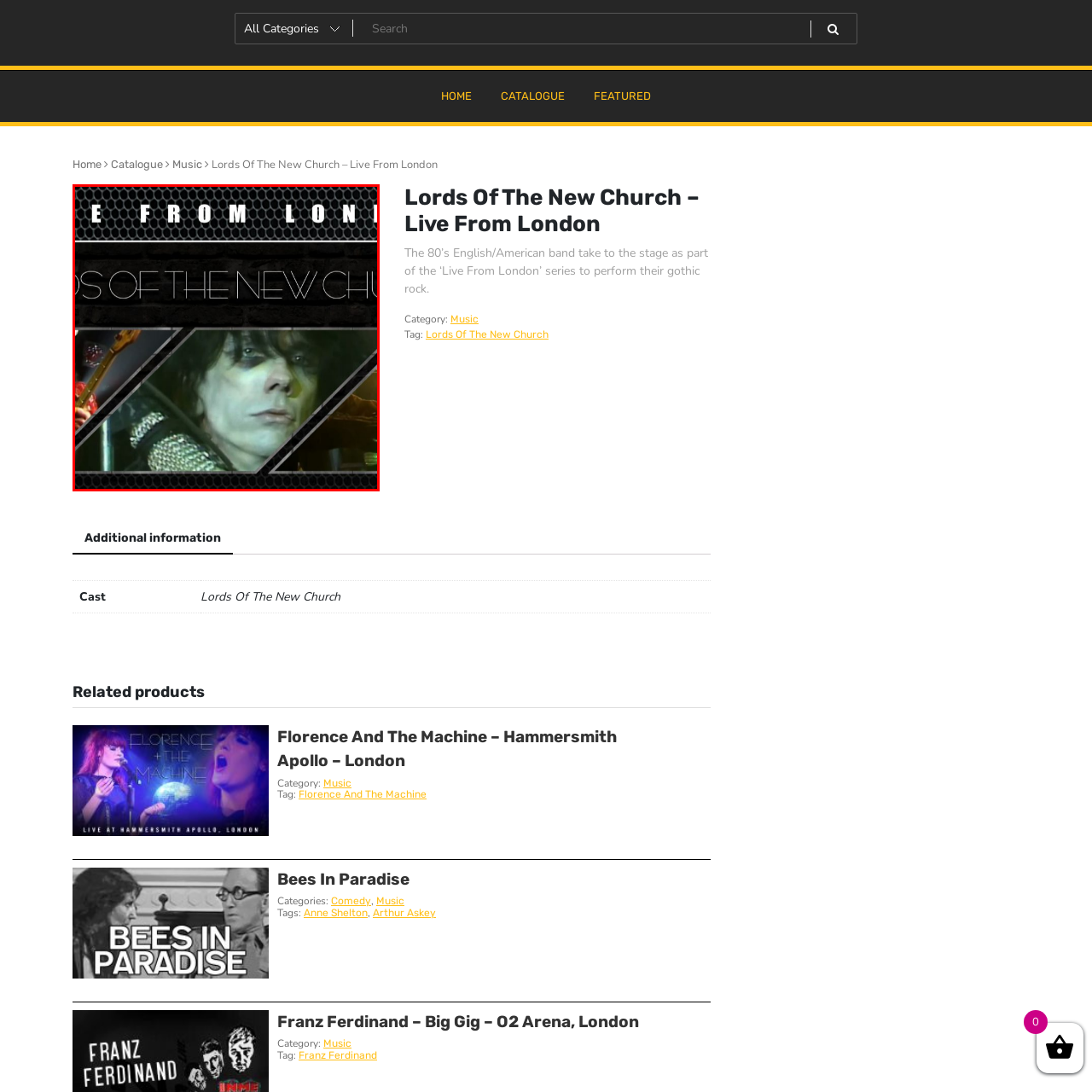Refer to the image within the red box and answer the question concisely with a single word or phrase: How many close-up shots of band members are shown?

Two